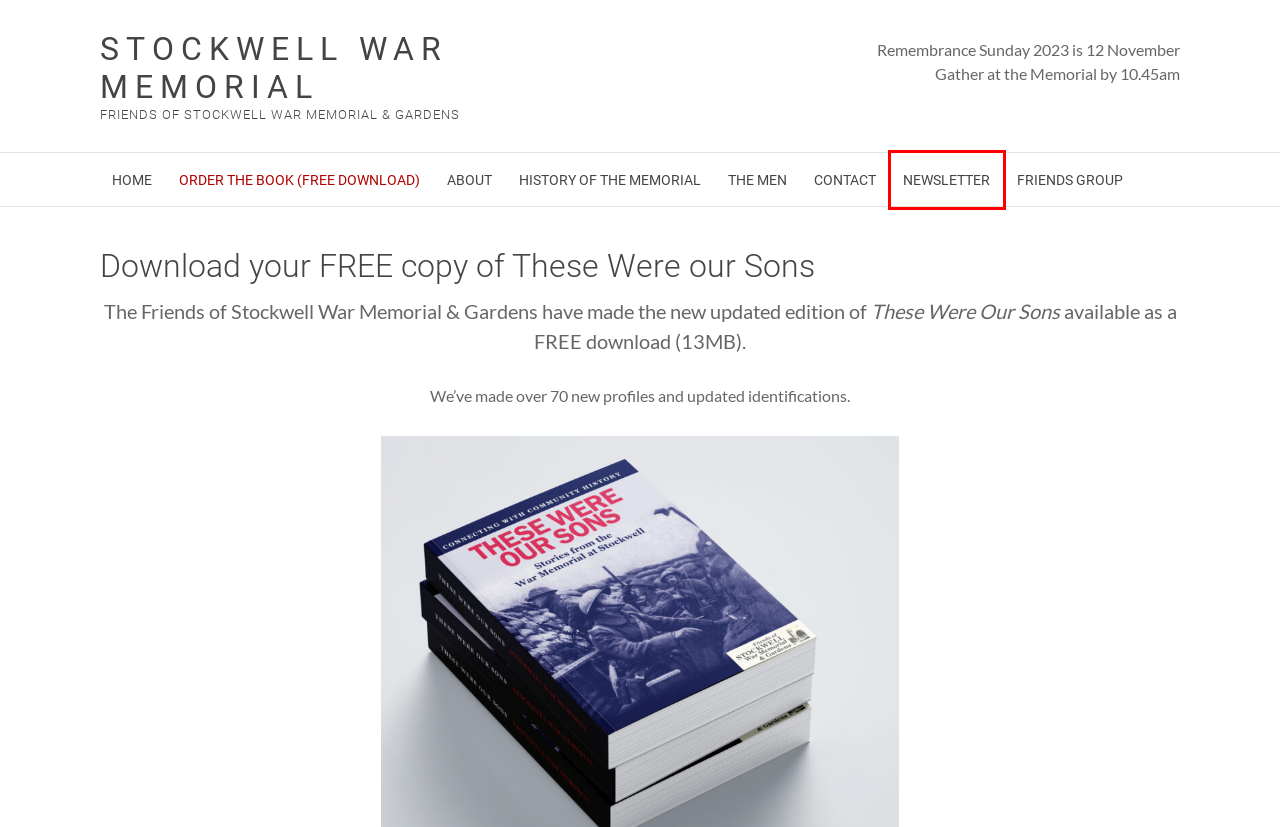A screenshot of a webpage is given with a red bounding box around a UI element. Choose the description that best matches the new webpage shown after clicking the element within the red bounding box. Here are the candidates:
A. Contact
B. About
C. Stockwell War Memorial – Friends of Stockwell War Memorial & Gardens
D. The men of Stockwell
E. Friends of Stockwell War Memorial & Gardens
F. Friends of Stockwell War Memorial and Gardens
G. History of Stockwell War Memorial
H. 1 July 1916

F